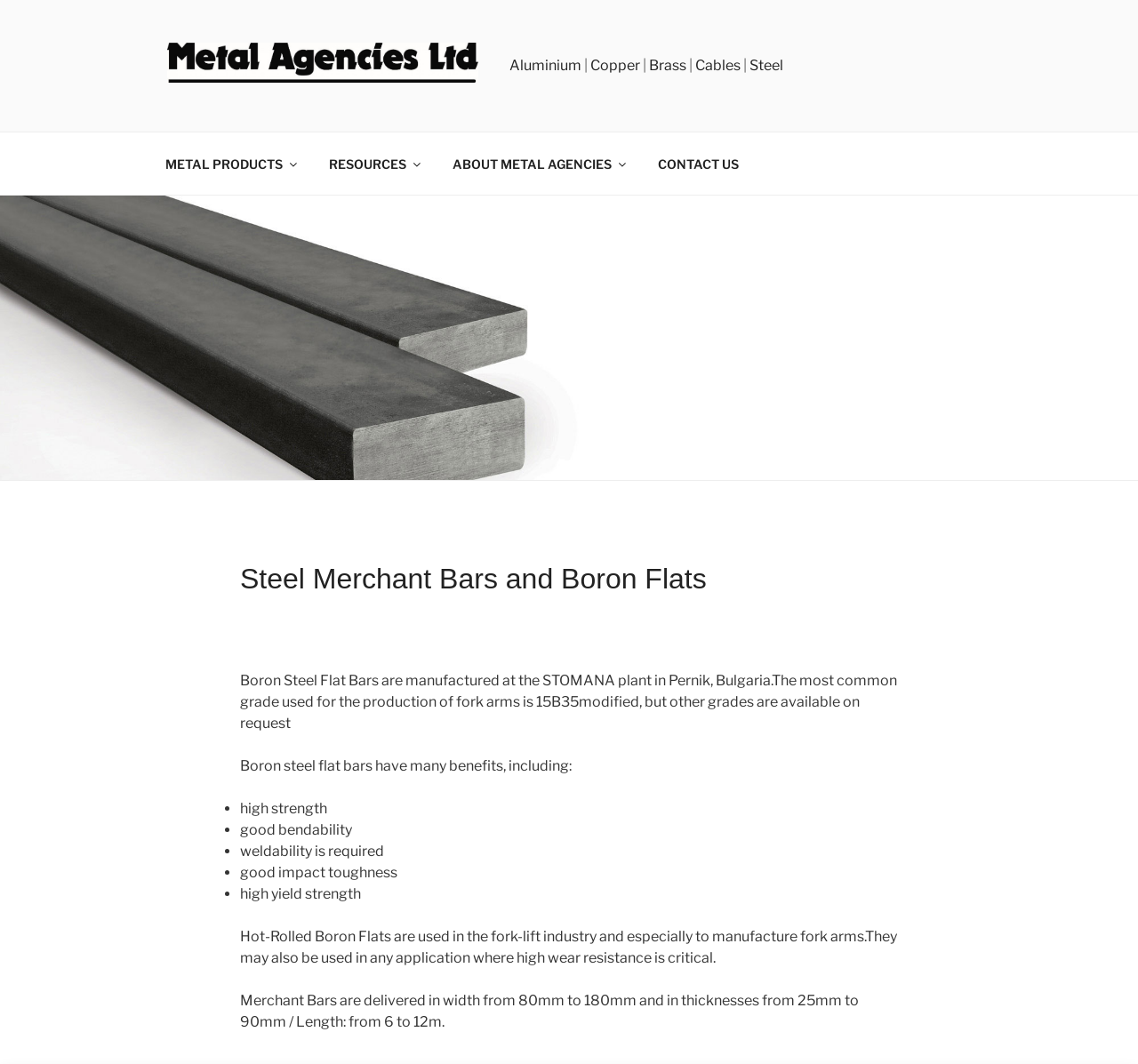Identify the bounding box coordinates for the element that needs to be clicked to fulfill this instruction: "Click on Aluminium link". Provide the coordinates in the format of four float numbers between 0 and 1: [left, top, right, bottom].

[0.448, 0.054, 0.511, 0.069]